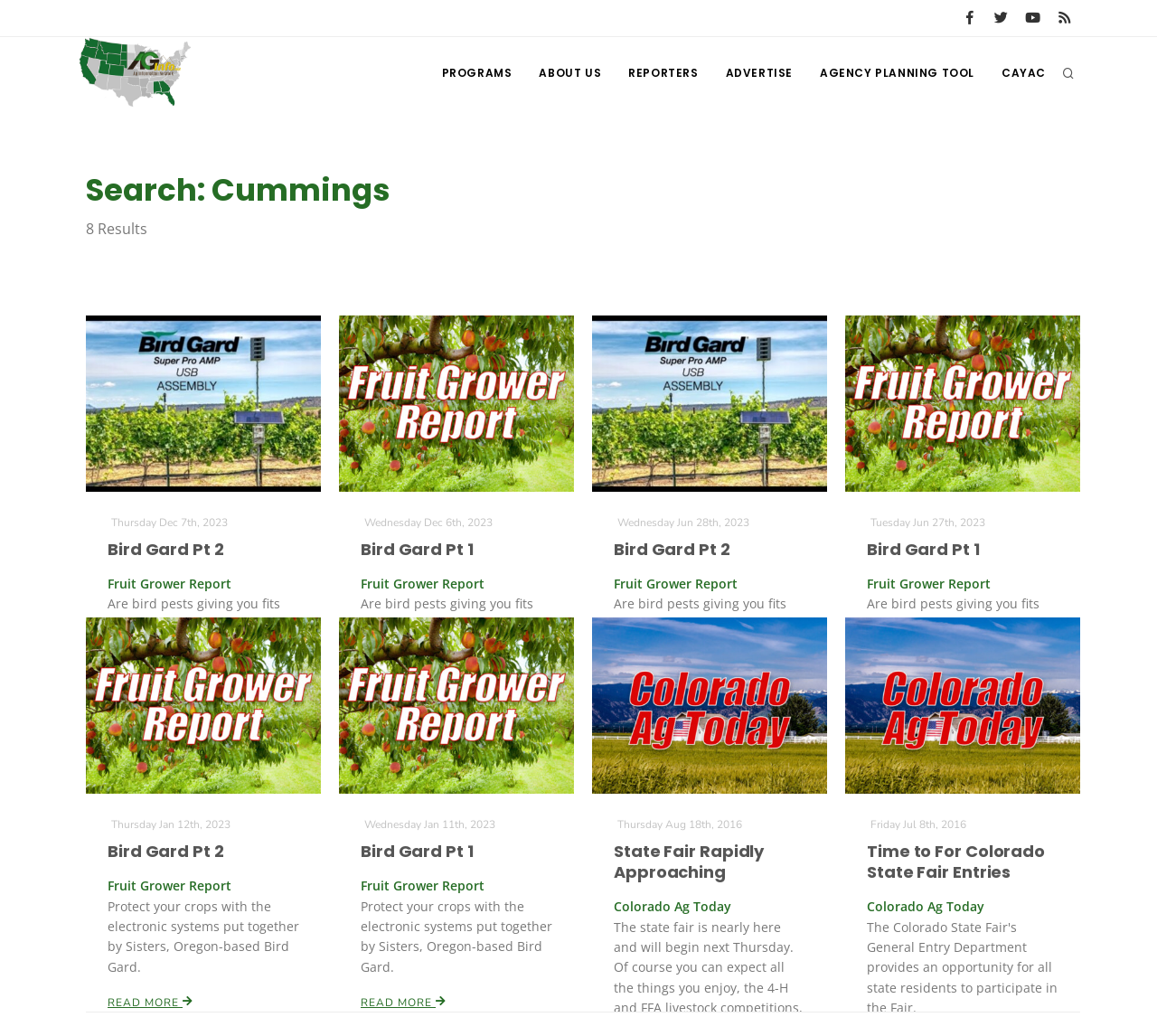Analyze and describe the webpage in a detailed narrative.

The webpage is titled "AG INFORMATION NETWORK OF THE WEST" and features a logo at the top left corner. Below the logo, there is a search box where users can type and press "Enter" or "ESC" to close. 

To the left of the search box, there are four icons, each representing a different social media platform. Above the search box, there are six links: "PROGRAMS", "ABOUT US", "REPORTERS", "ADVERTISE", "AGENCY PLANNING TOOL", and "CAYAC". 

The main content of the webpage is divided into three sections: "Programs", "Reports", and "Reporters". The "Programs" section has three links: "Farm of the Future", "Fruit Grower Report", and "Southeast Regional Ag News". The "Reports" section has three links: "Michigan State Develops New Potato", "Tater tots", and "Bipartisanship is Key To Getting Farm Bill To the House Floor". The "Reporters" section has three links: "David Sparks Ph.D.", "Haylie Shipp", and "Tim Hammerich". 

Below these sections, there is a search result page with the title "Search: Cummings" and a message indicating that there are 8 results. The results are displayed in a list, with each item featuring an image, a title, a date, and a brief description. The titles of the results are "Bird Gard Pt 2", "Bird Gard Pt 1", and so on. Each result has a "READ MORE" link at the bottom.